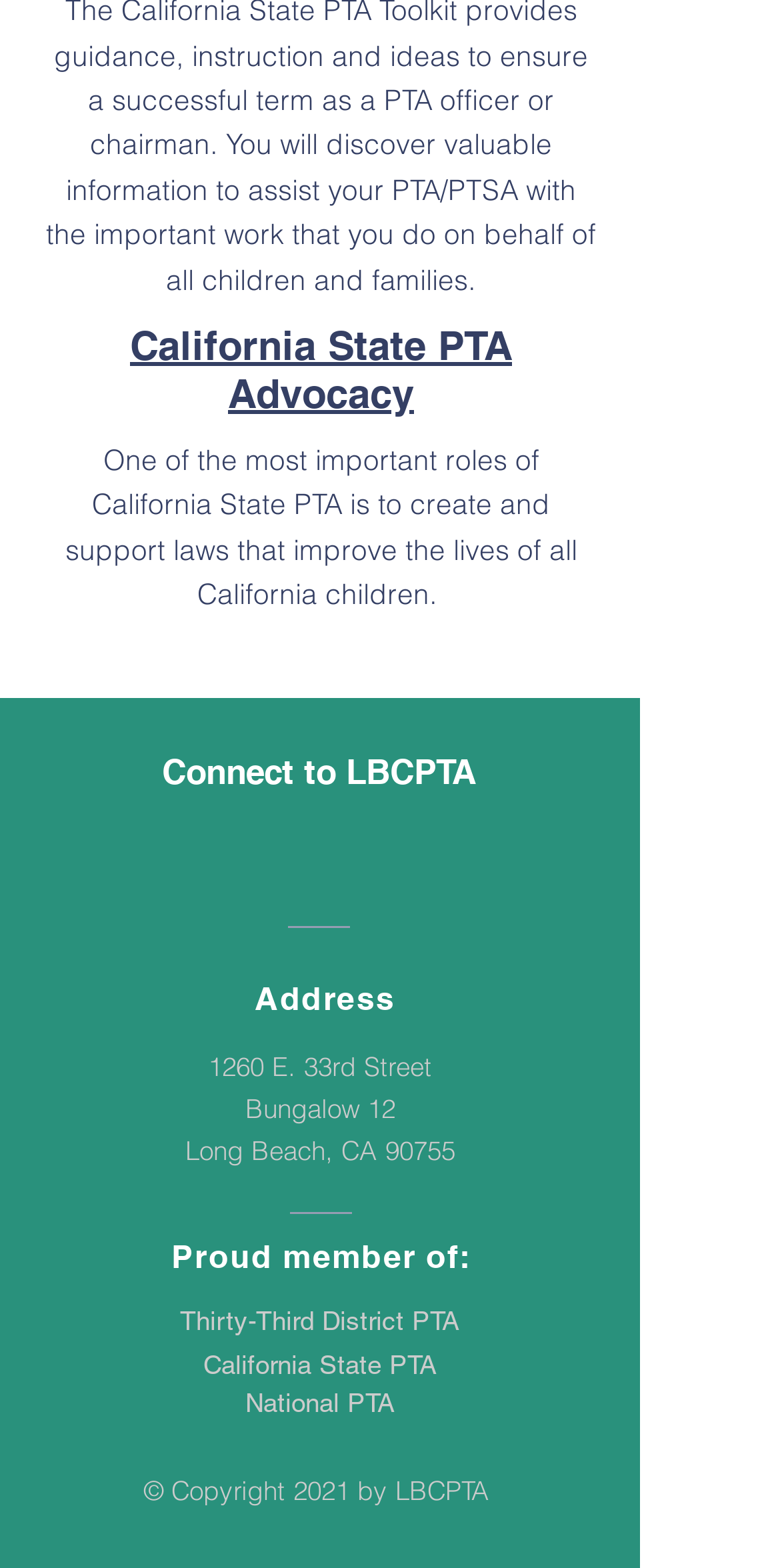Identify the bounding box for the described UI element: "aria-label="White Instagram Icon"".

[0.551, 0.522, 0.641, 0.566]